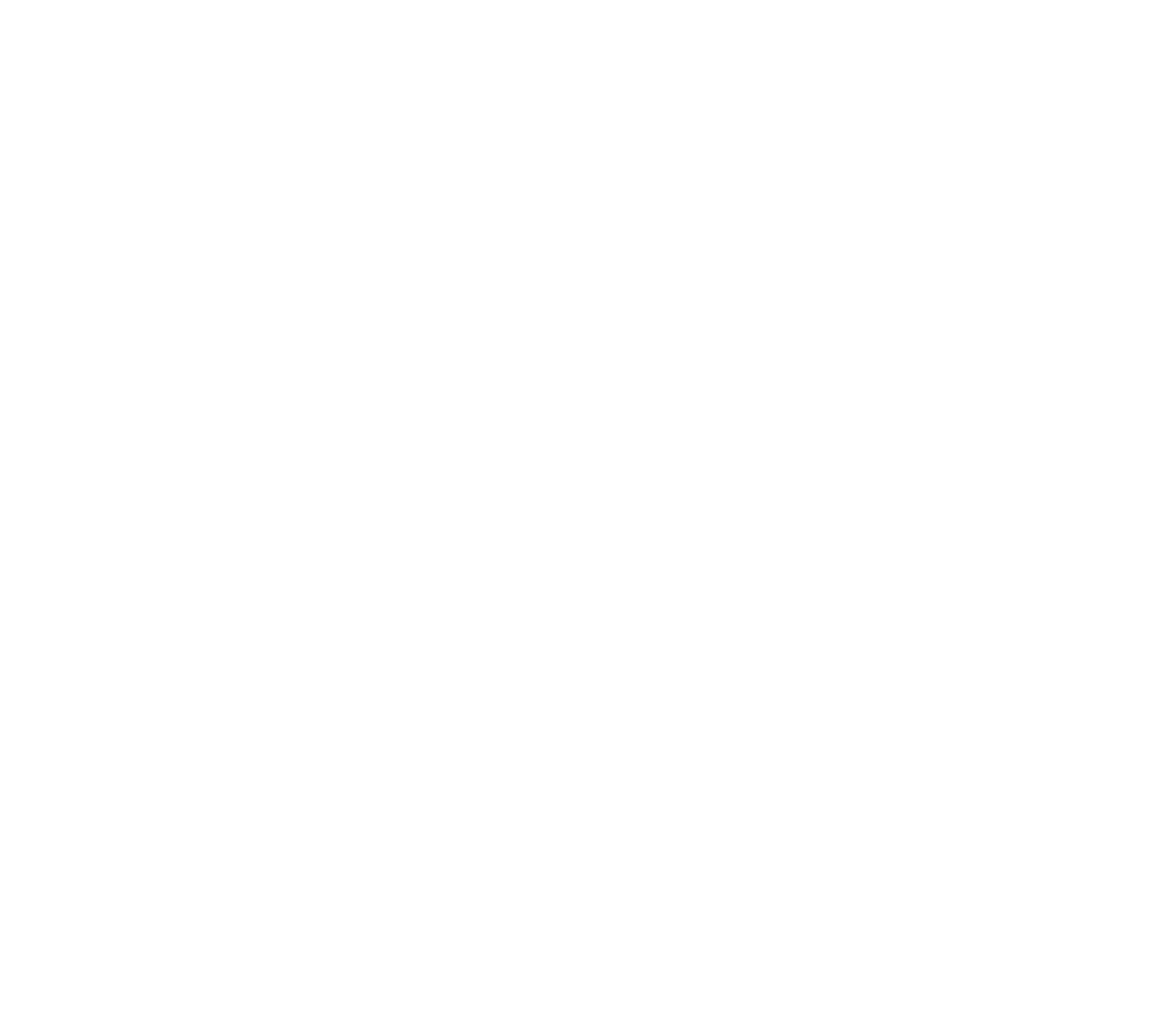Specify the bounding box coordinates for the region that must be clicked to perform the given instruction: "Click on Mimi & Scott".

[0.071, 0.059, 0.305, 0.273]